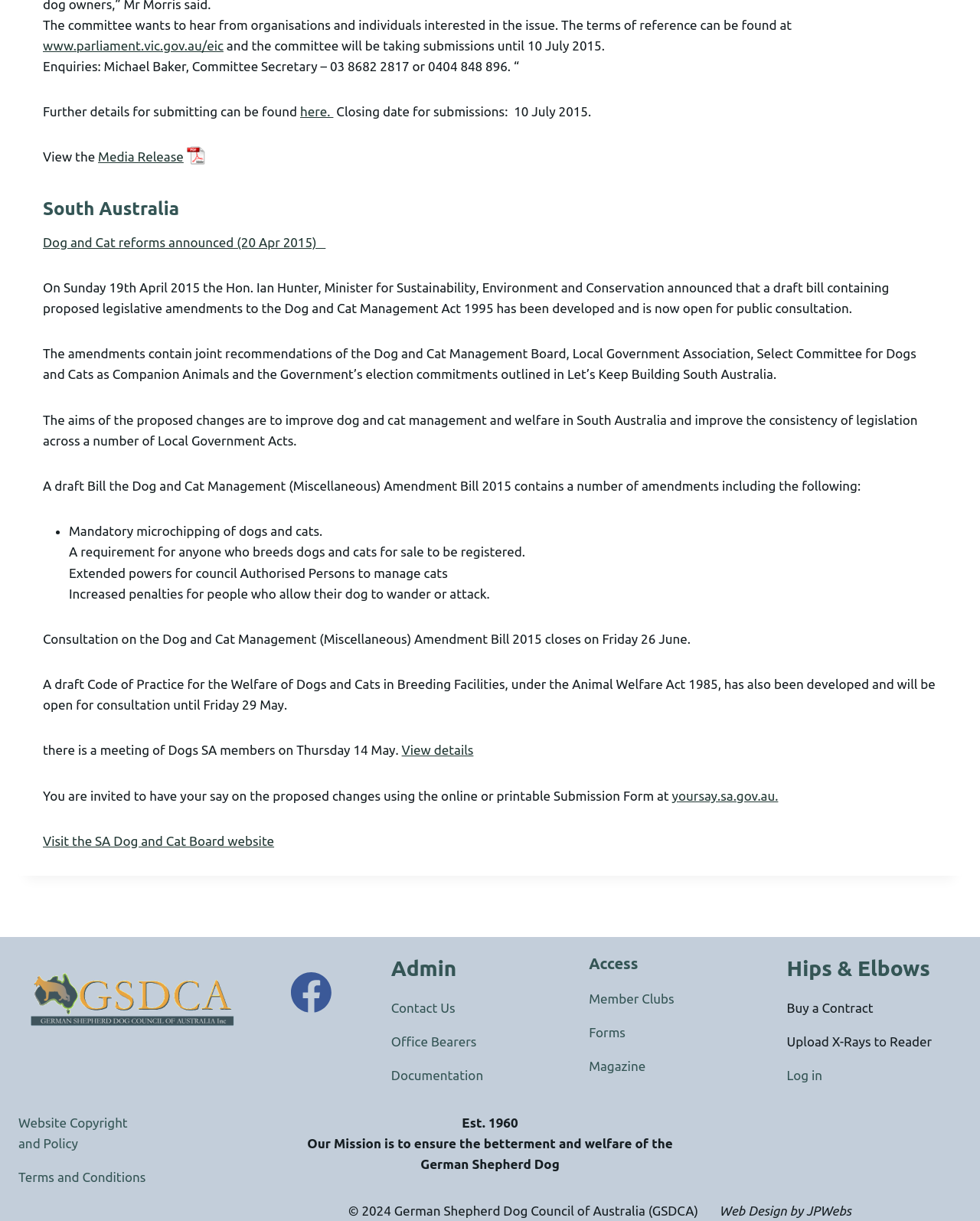Give a short answer to this question using one word or a phrase:
How can one have their say on the proposed changes?

Using the online or printable Submission Form